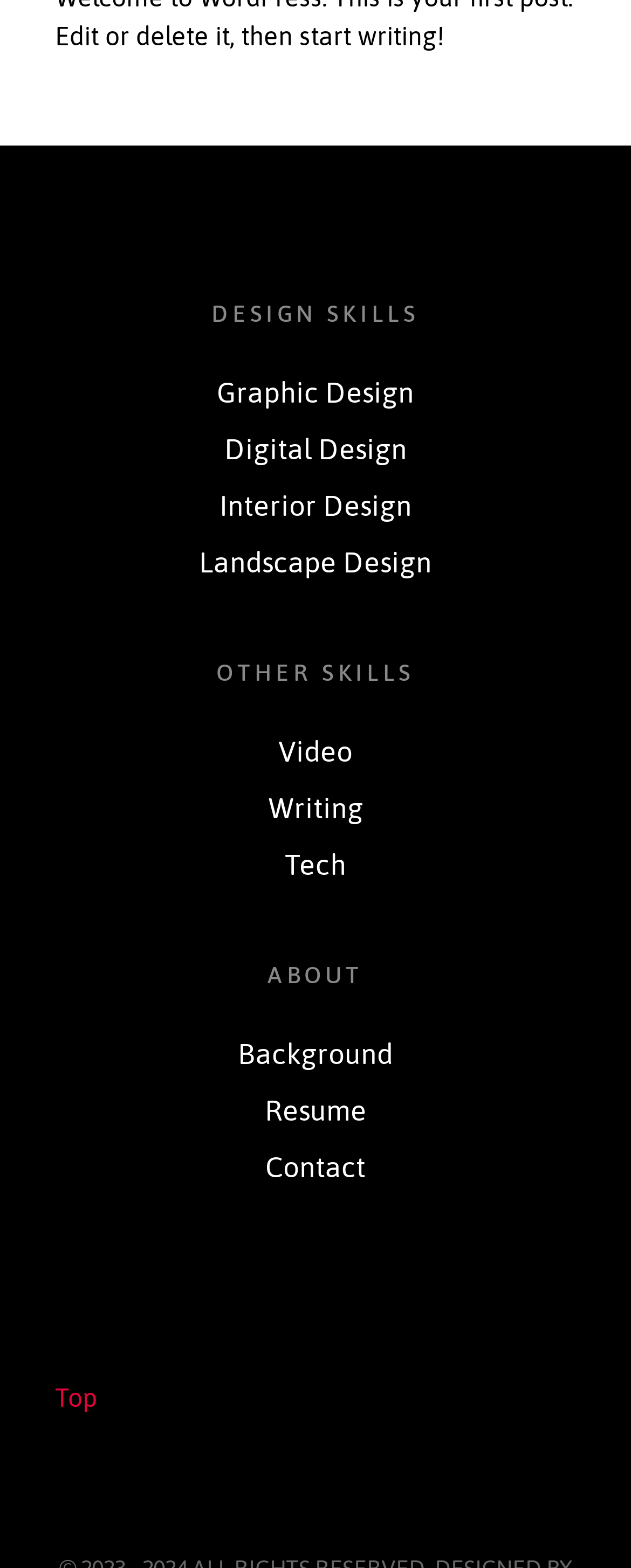Locate the bounding box coordinates of the element's region that should be clicked to carry out the following instruction: "Contact the designer". The coordinates need to be four float numbers between 0 and 1, i.e., [left, top, right, bottom].

[0.421, 0.735, 0.579, 0.755]